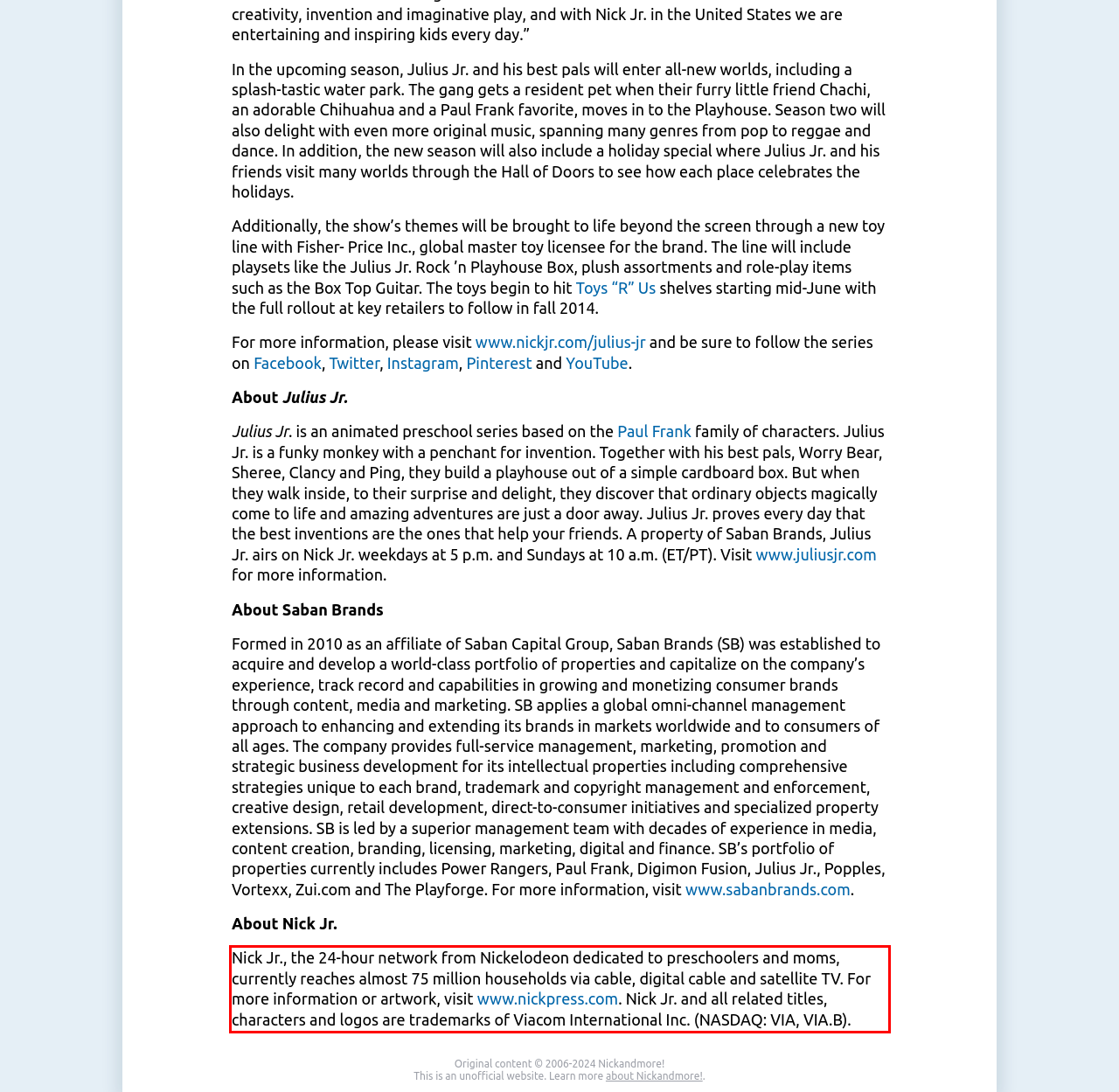Given the screenshot of the webpage, identify the red bounding box, and recognize the text content inside that red bounding box.

Nick Jr., the 24-hour network from Nickelodeon dedicated to preschoolers and moms, currently reaches almost 75 million households via cable, digital cable and satellite TV. For more information or artwork, visit www.nickpress.com. Nick Jr. and all related titles, characters and logos are trademarks of Viacom International Inc. (NASDAQ: VIA, VIA.B).